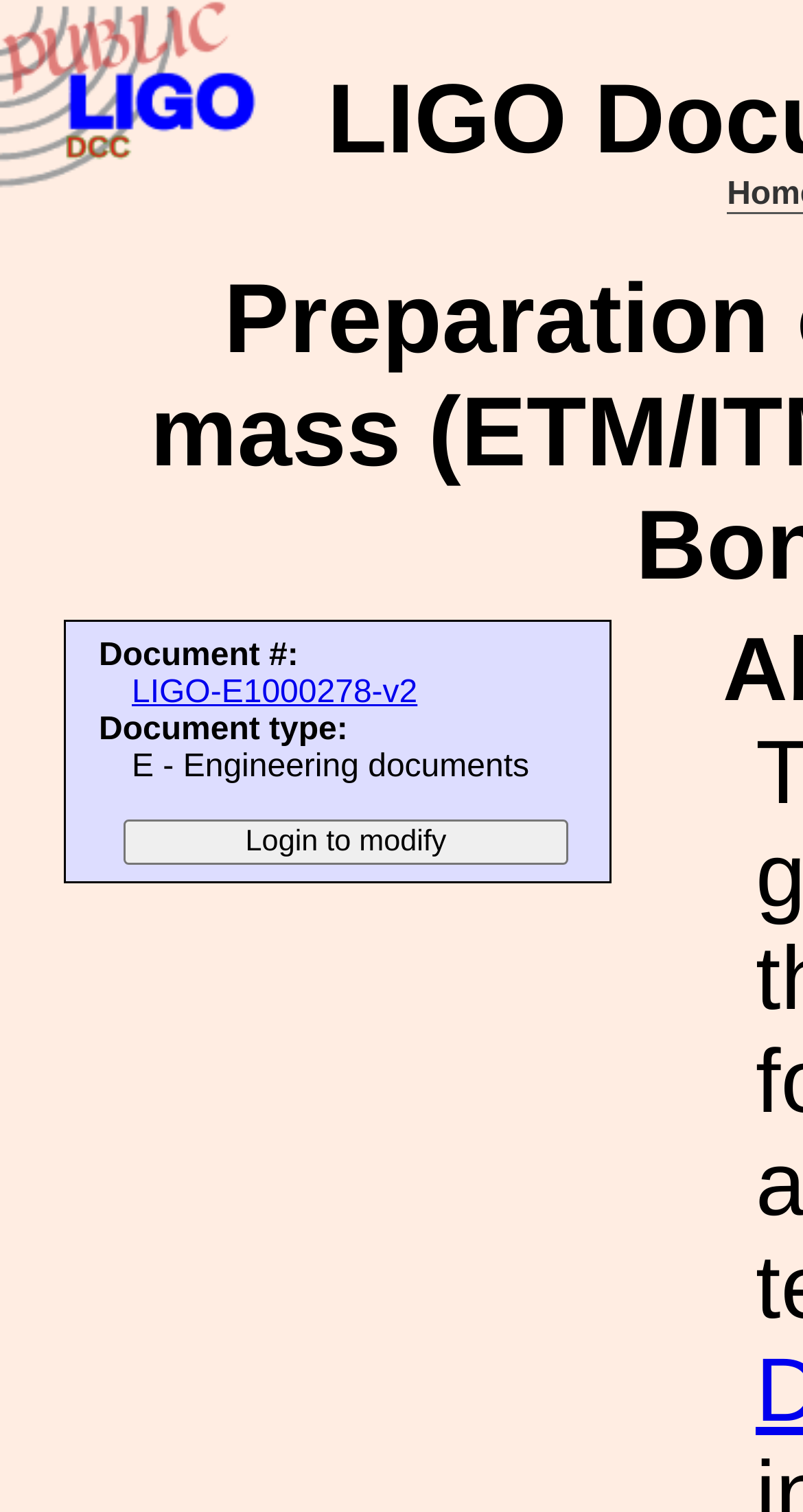Is the document related to engineering?
Look at the screenshot and respond with one word or a short phrase.

Yes